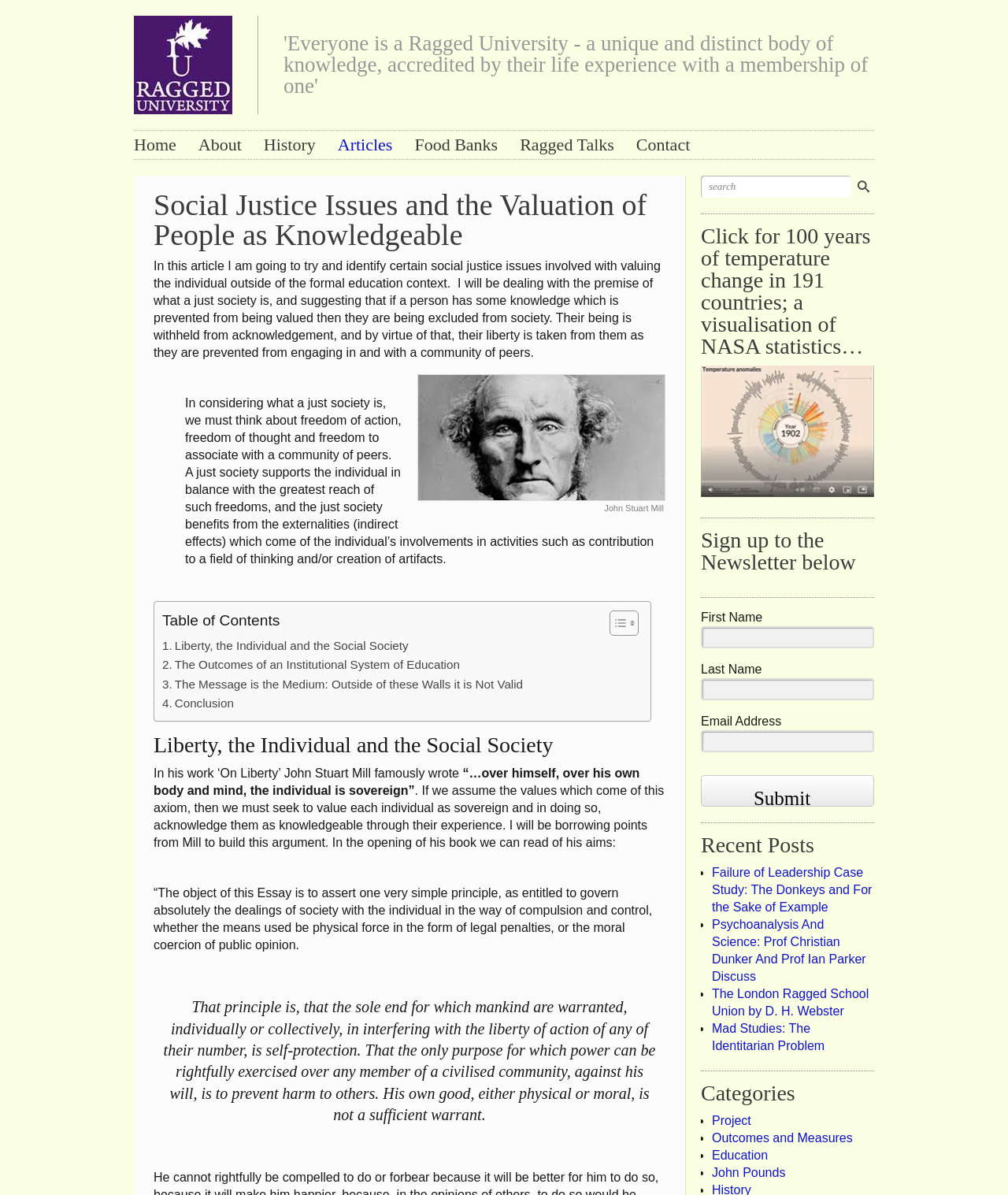What is the purpose of the table of contents?
Using the details shown in the screenshot, provide a comprehensive answer to the question.

The purpose of the table of contents is to navigate the article, which is implied by the links provided in the table of contents with titles such as 'Liberty, the Individual and the Social Society' and 'Conclusion'.